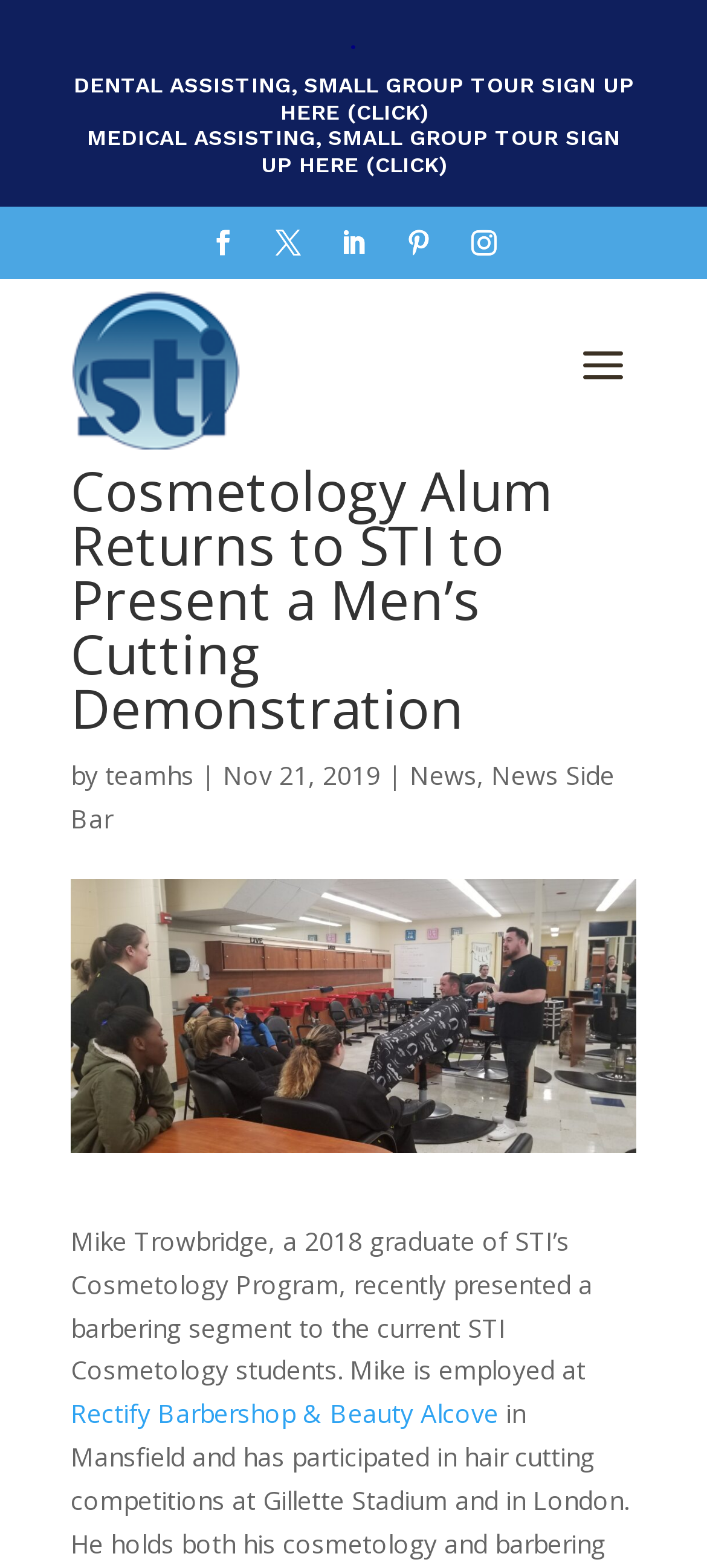How many links are there in the webpage?
Answer the question with just one word or phrase using the image.

9